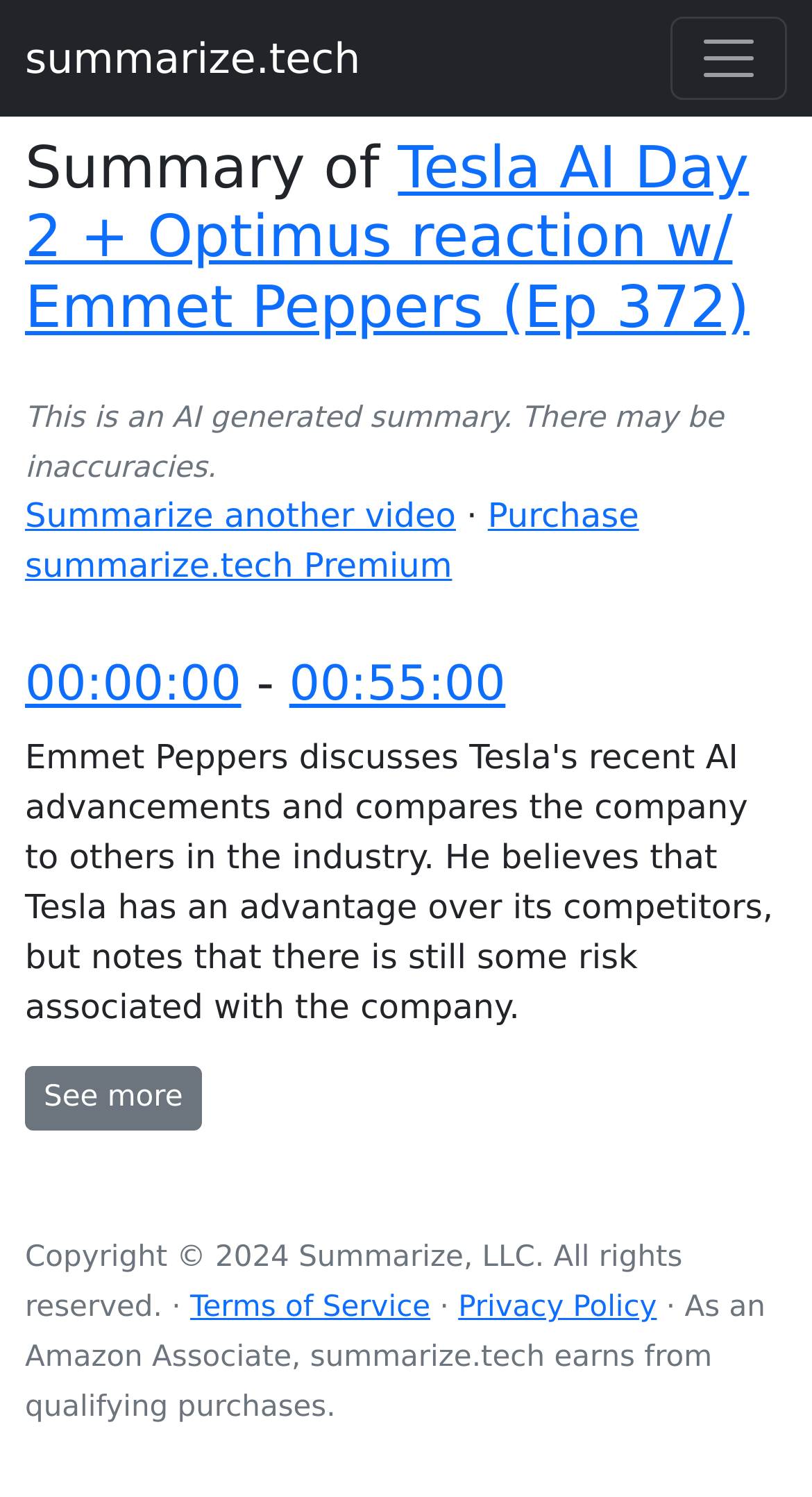Kindly determine the bounding box coordinates of the area that needs to be clicked to fulfill this instruction: "See more".

[0.031, 0.712, 0.248, 0.755]